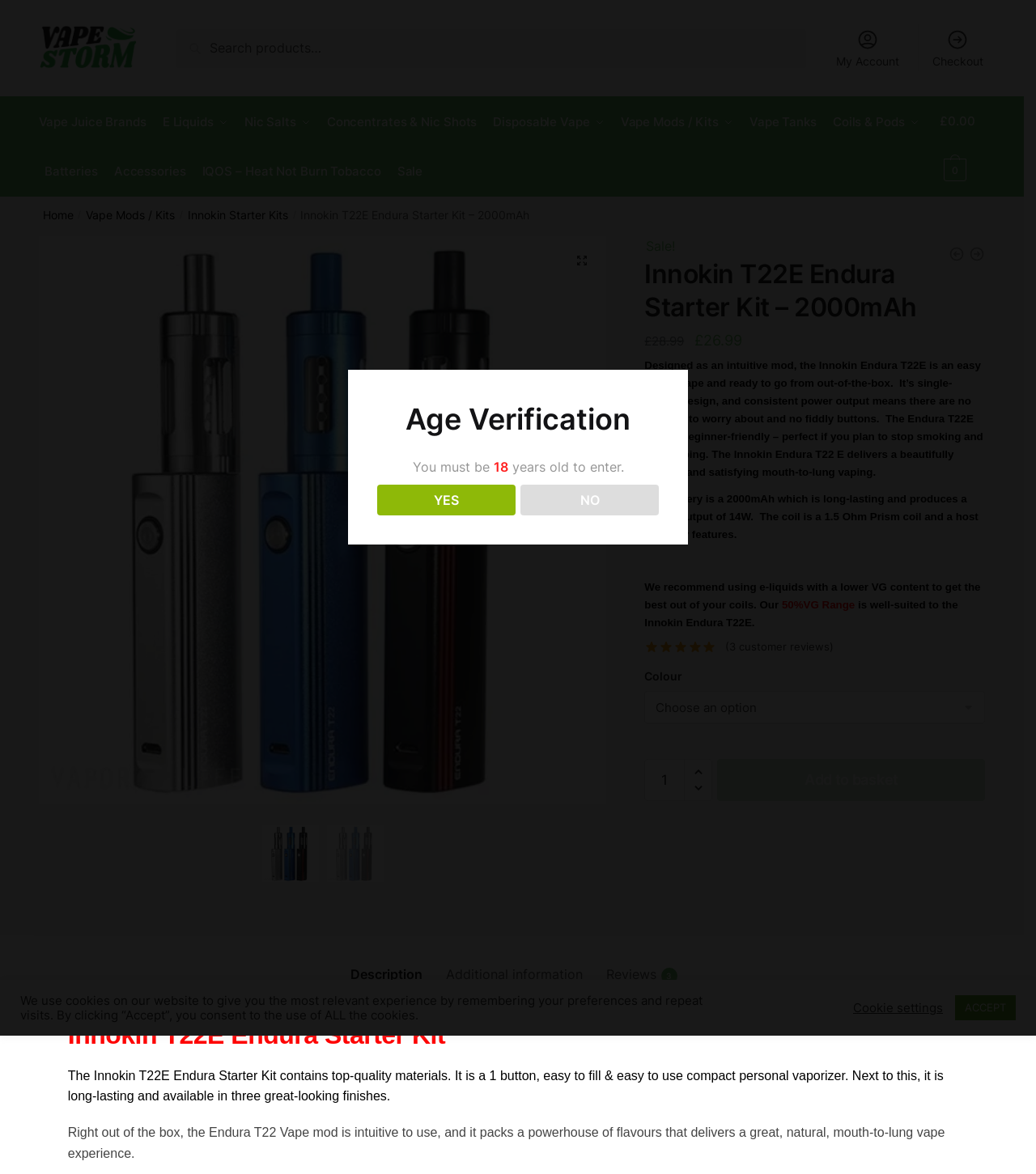Please respond to the question with a concise word or phrase:
How many finishes are available for this product?

3